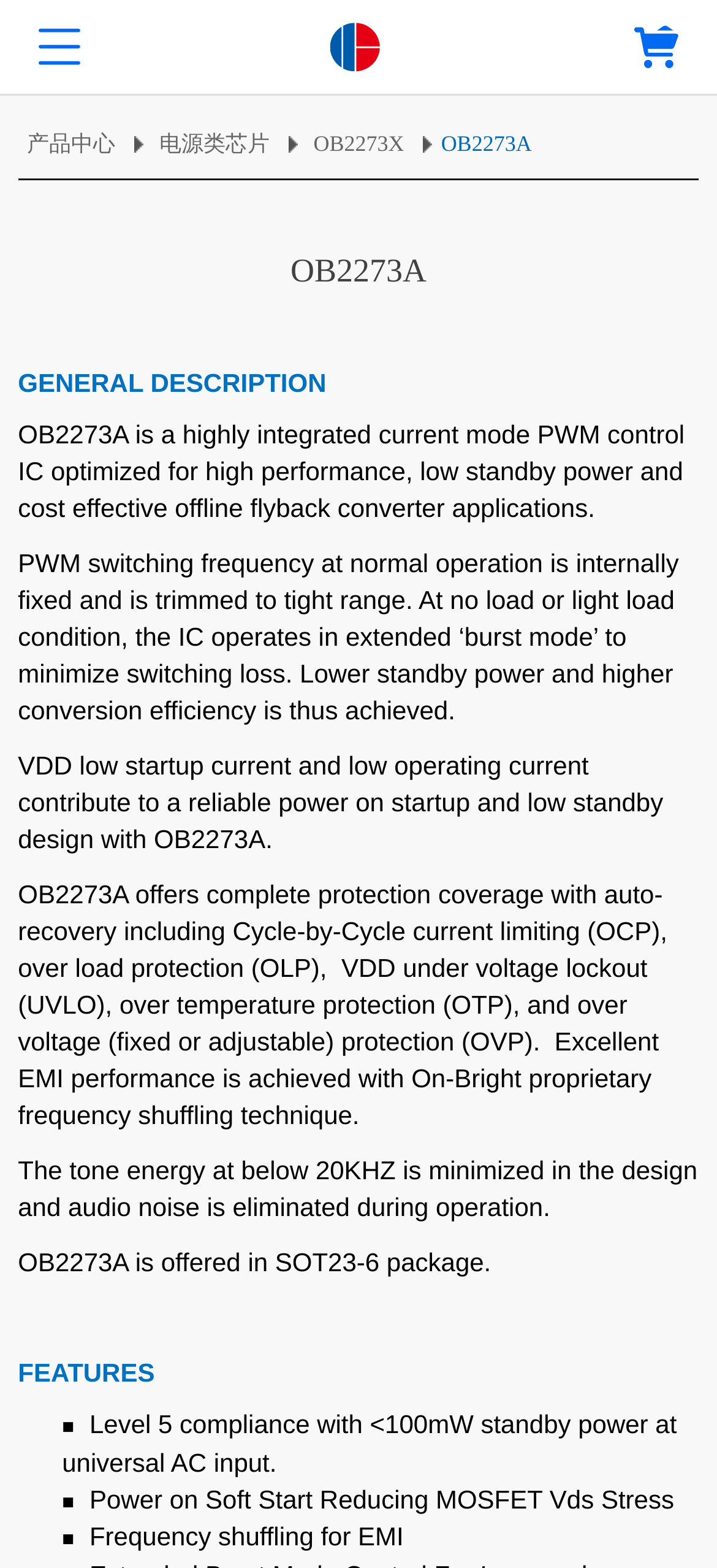What is the name of the product described on this page?
Please respond to the question with a detailed and well-explained answer.

The name of the product is mentioned in the heading 'OB2273A' and also in the static text 'OB2273A is a highly integrated current mode PWM control IC...'.